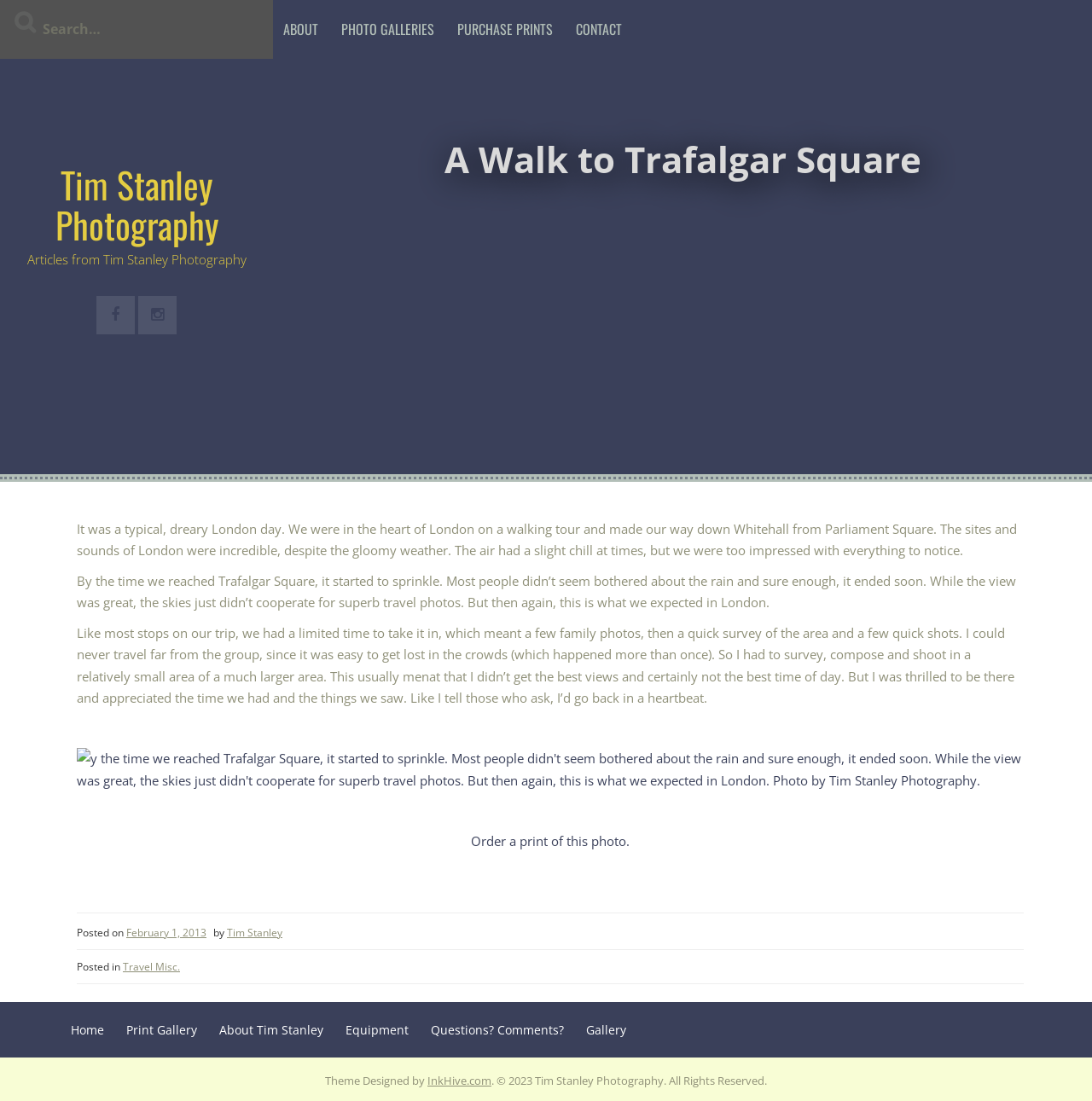Show the bounding box coordinates of the region that should be clicked to follow the instruction: "go to about page."

[0.25, 0.0, 0.301, 0.054]